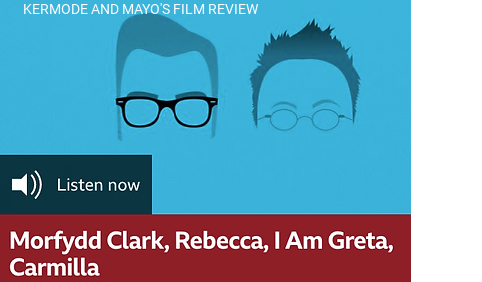Produce a meticulous caption for the image.

In this image featured in "Kermode and Mayo's Film Review," two stylized figures with glasses are depicted against a simple blue background. The image emphasizes a modern, graphic approach to representation, possibly reflecting the co-hosts of the show. Below the figures, a prominent call-to-action button invites viewers to "Listen now," indicating the podcast's audio format. The lower section of the image highlights a list of film titles, including "Morfydd Clark," "Rebecca," "I Am Greta," and "Carmilla," suggesting topics discussed in the episode. This visual layout effectively conveys a blend of entertainment and information, capturing the essence of the film review show.